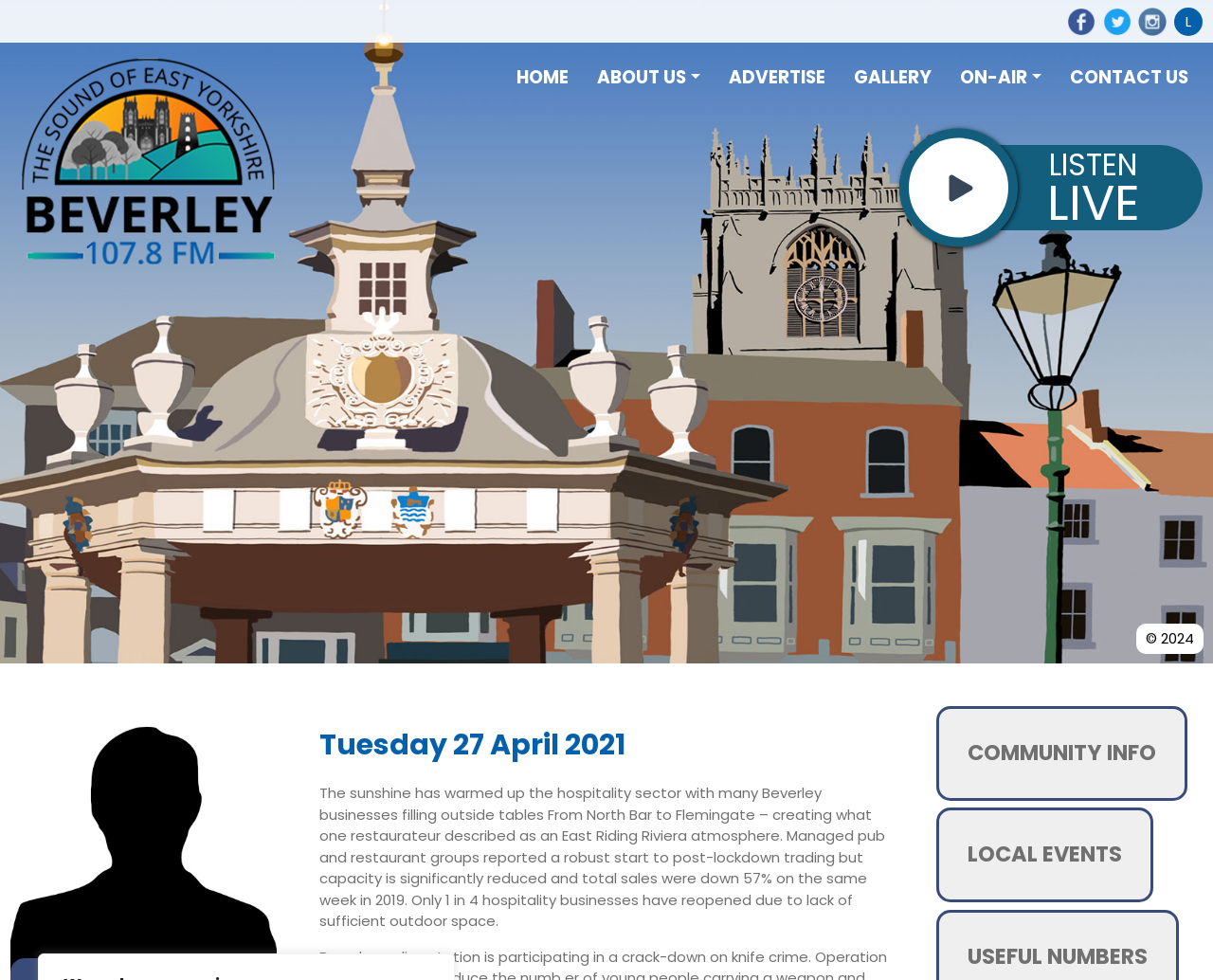From the screenshot, find the bounding box of the UI element matching this description: "parent_node: ON AIR NOW". Supply the bounding box coordinates in the form [left, top, right, bottom], each a float between 0 and 1.

[0.009, 0.721, 0.228, 0.992]